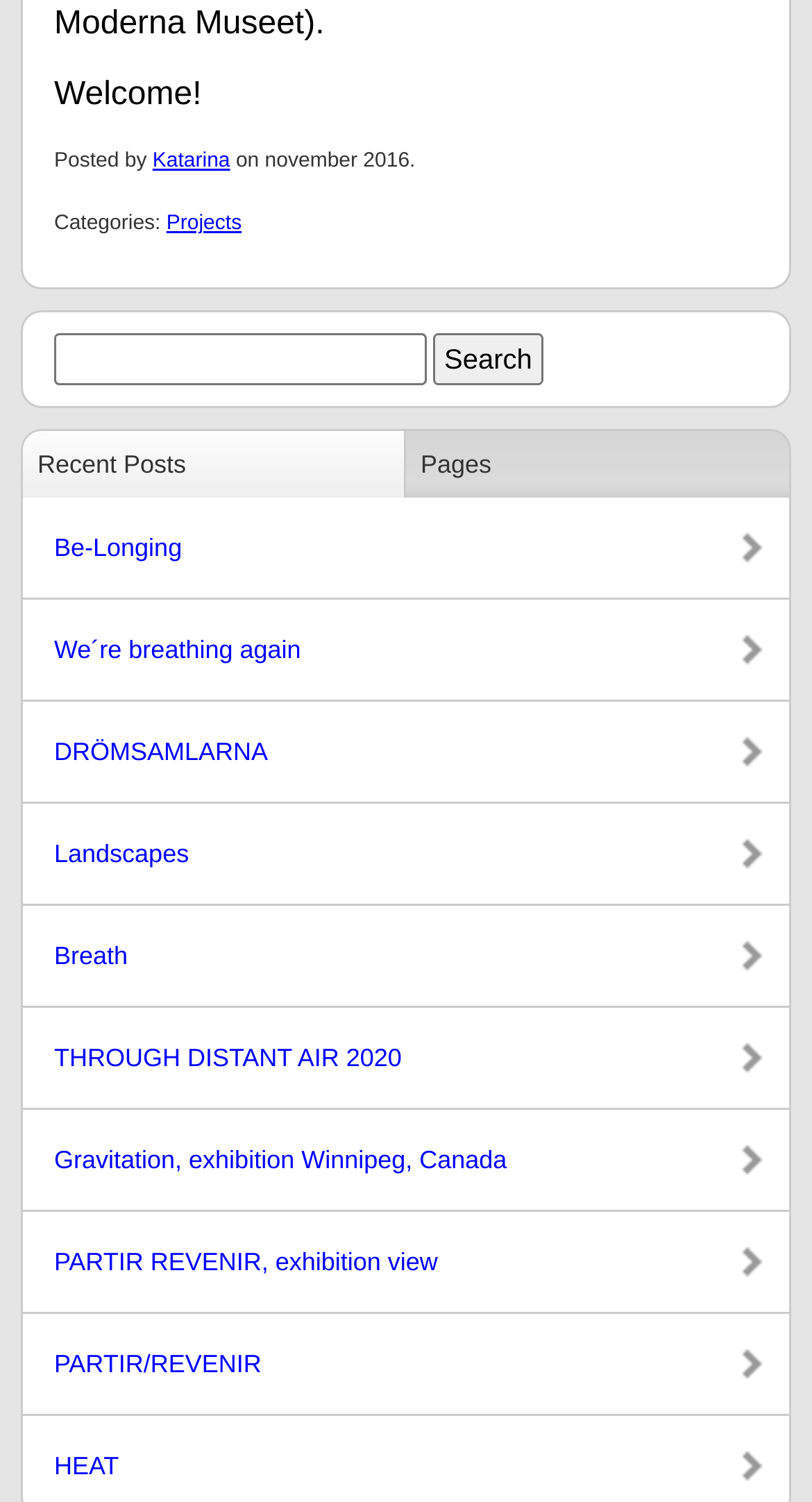Identify the bounding box coordinates of the part that should be clicked to carry out this instruction: "Go to the 'Be-Longing' page".

[0.028, 0.332, 0.972, 0.398]